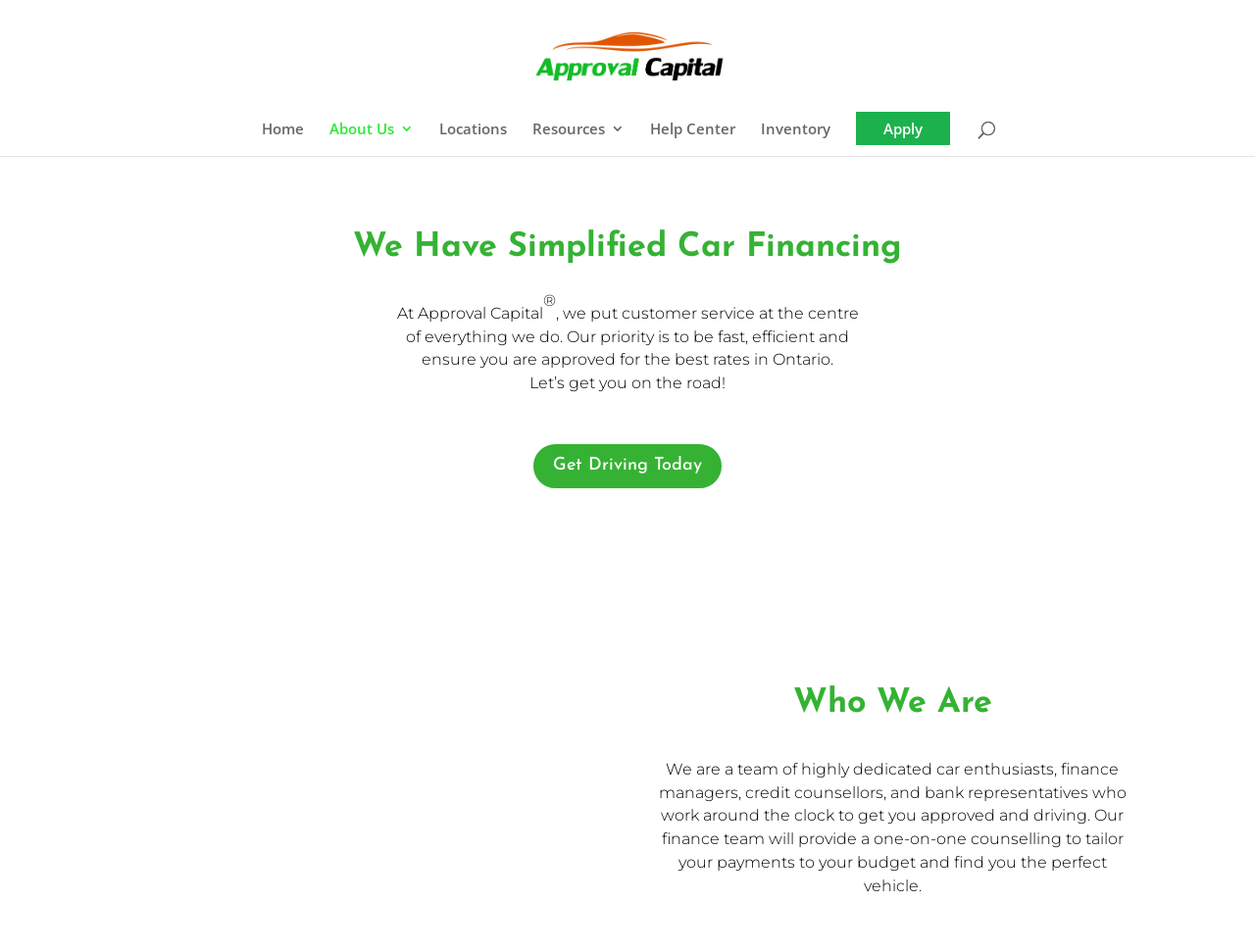Refer to the screenshot and answer the following question in detail:
What kind of team does the company have?

The type of team the company has is obtained from the text 'We are a team of highly dedicated car enthusiasts, finance managers, credit counsellors, and bank representatives...' This suggests that the company has a diverse team with expertise in car financing.